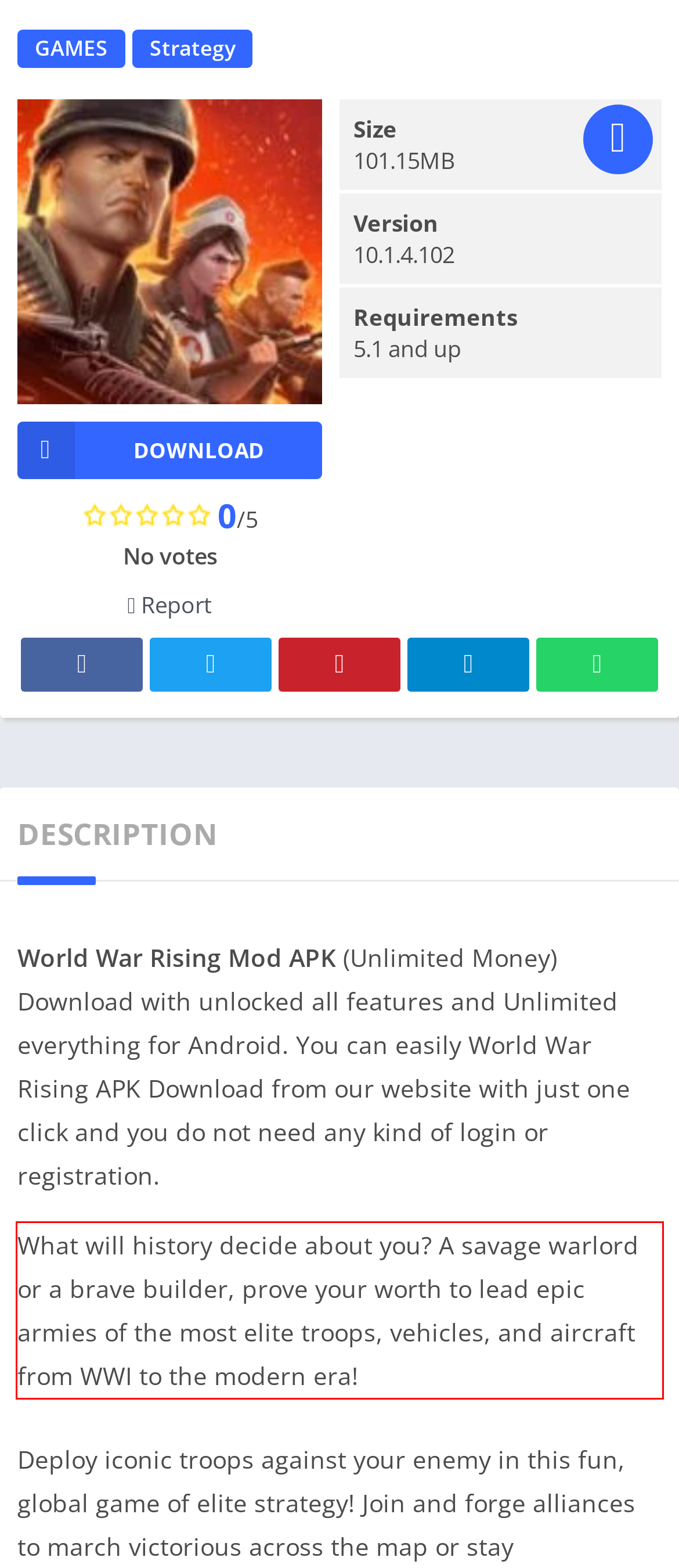You are presented with a webpage screenshot featuring a red bounding box. Perform OCR on the text inside the red bounding box and extract the content.

What will history decide about you? A savage warlord or a brave builder, prove your worth to lead epic armies of the most elite troops, vehicles, and aircraft from WWI to the modern era!